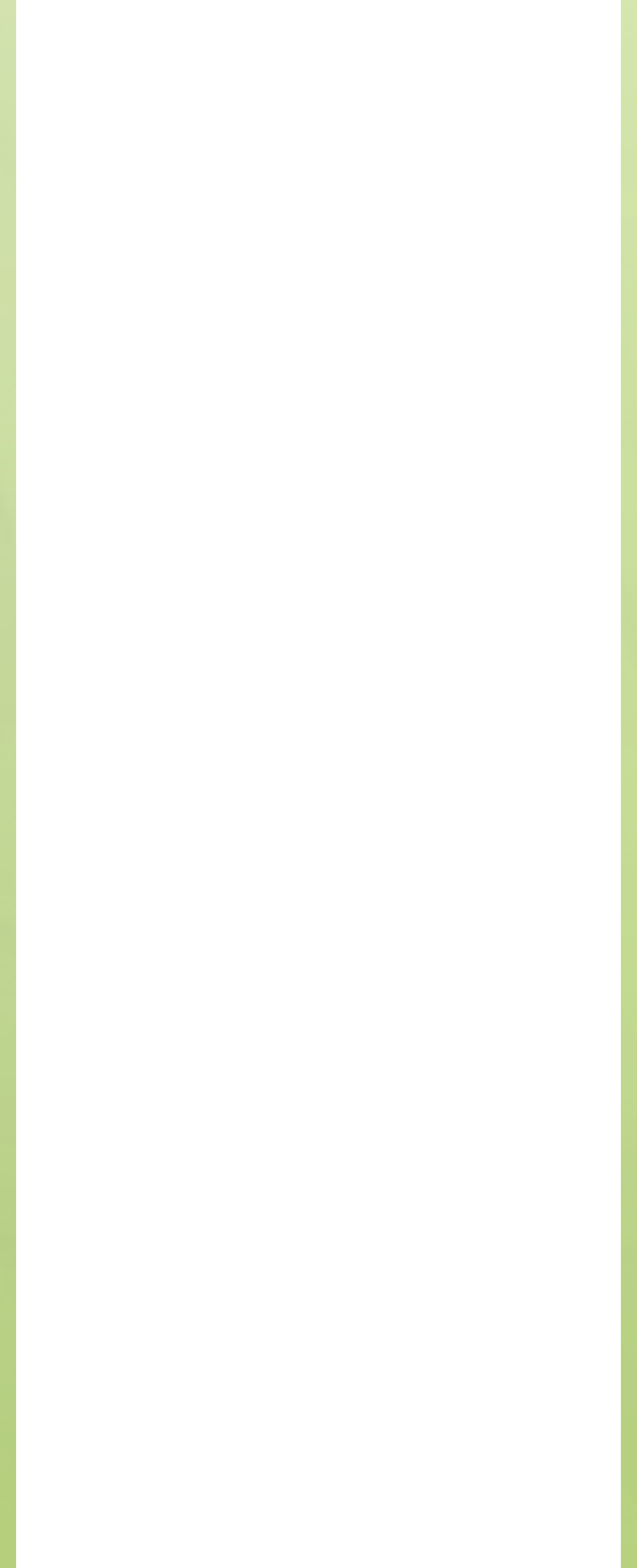Specify the bounding box coordinates of the element's region that should be clicked to achieve the following instruction: "download DR 820 Drum Reset instructions". The bounding box coordinates consist of four float numbers between 0 and 1, in the format [left, top, right, bottom].

[0.129, 0.56, 0.367, 0.579]